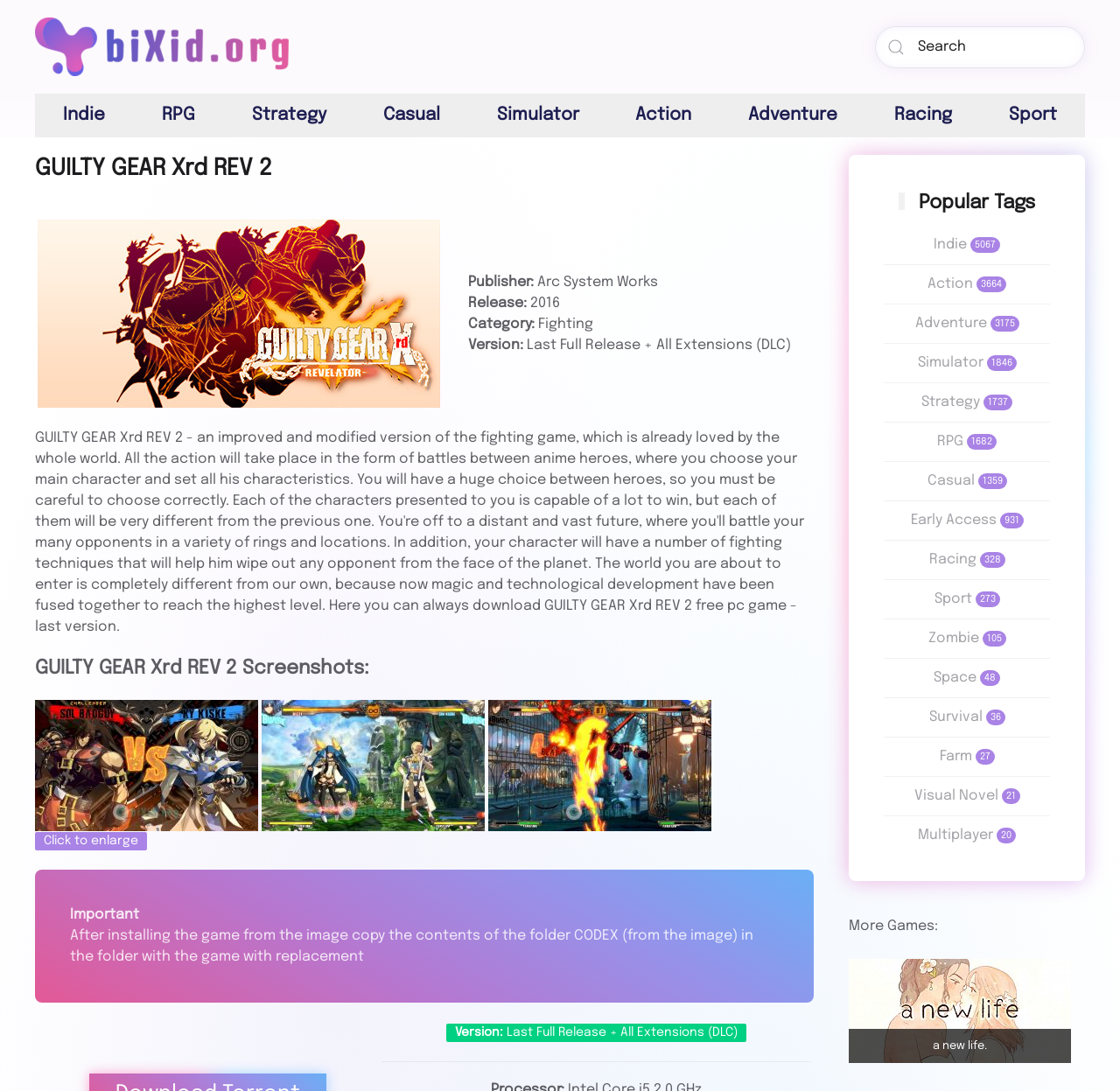Please provide the main heading of the webpage content.

GUILTY GEAR Xrd REV 2